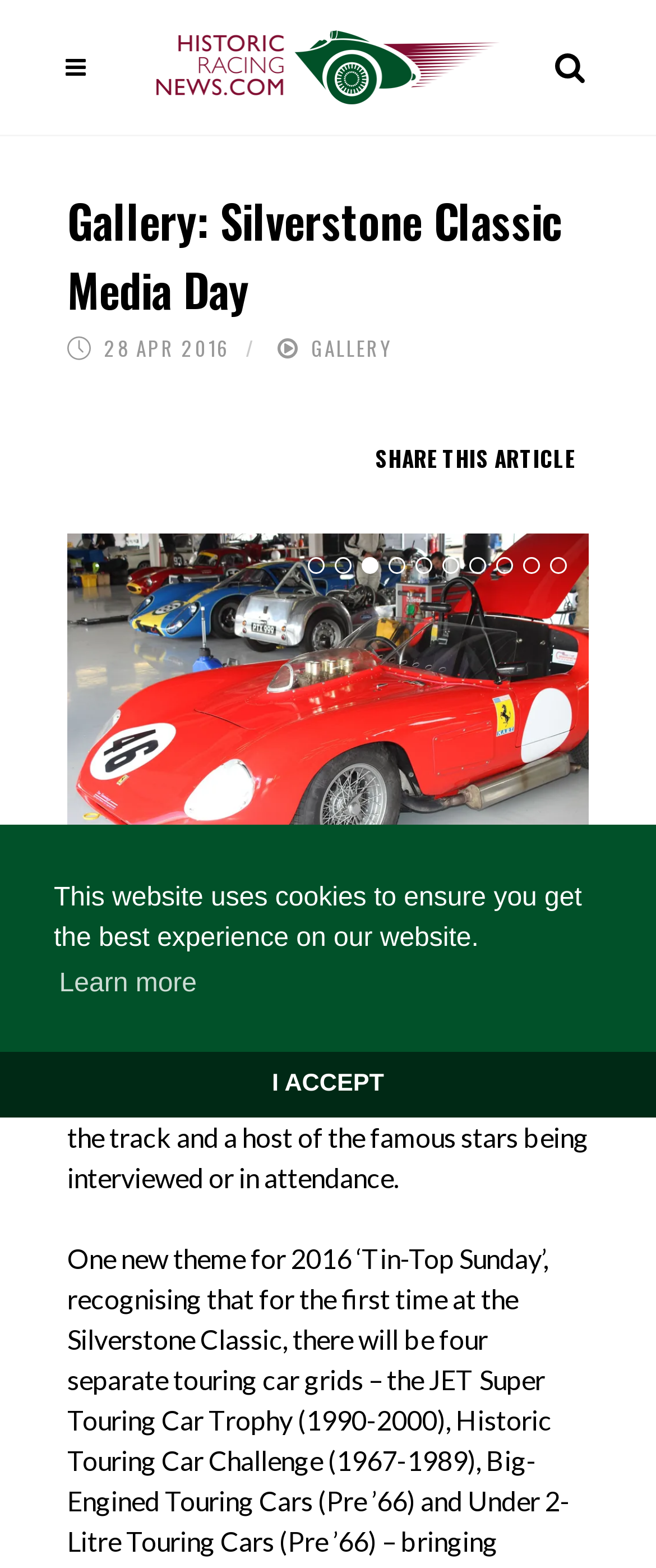What can be shared according to the webpage?
Based on the screenshot, provide your answer in one word or phrase.

this article